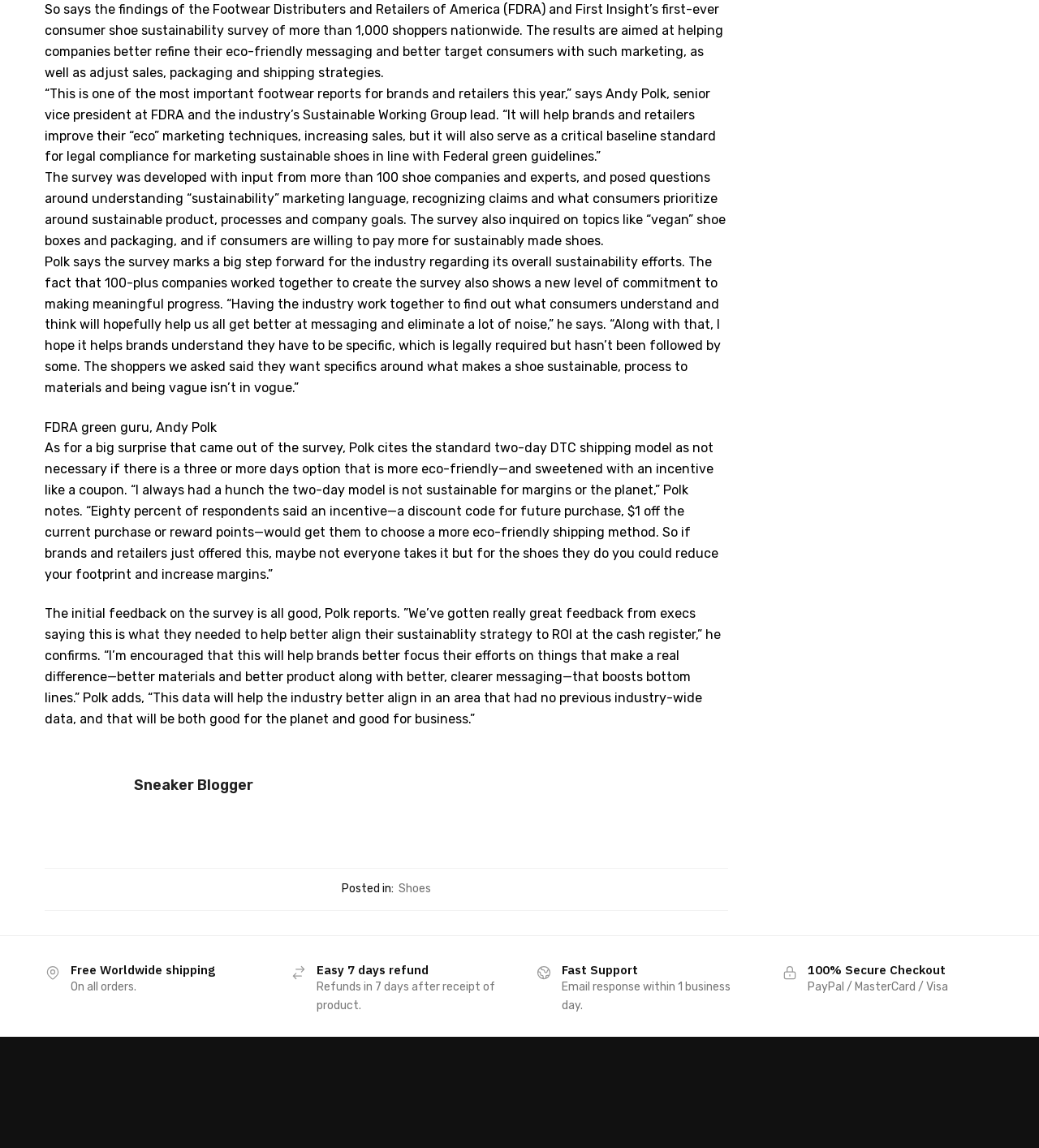What is the benefit of using a more eco-friendly shipping method?
Answer the question with just one word or phrase using the image.

Reduce footprint and increase margins